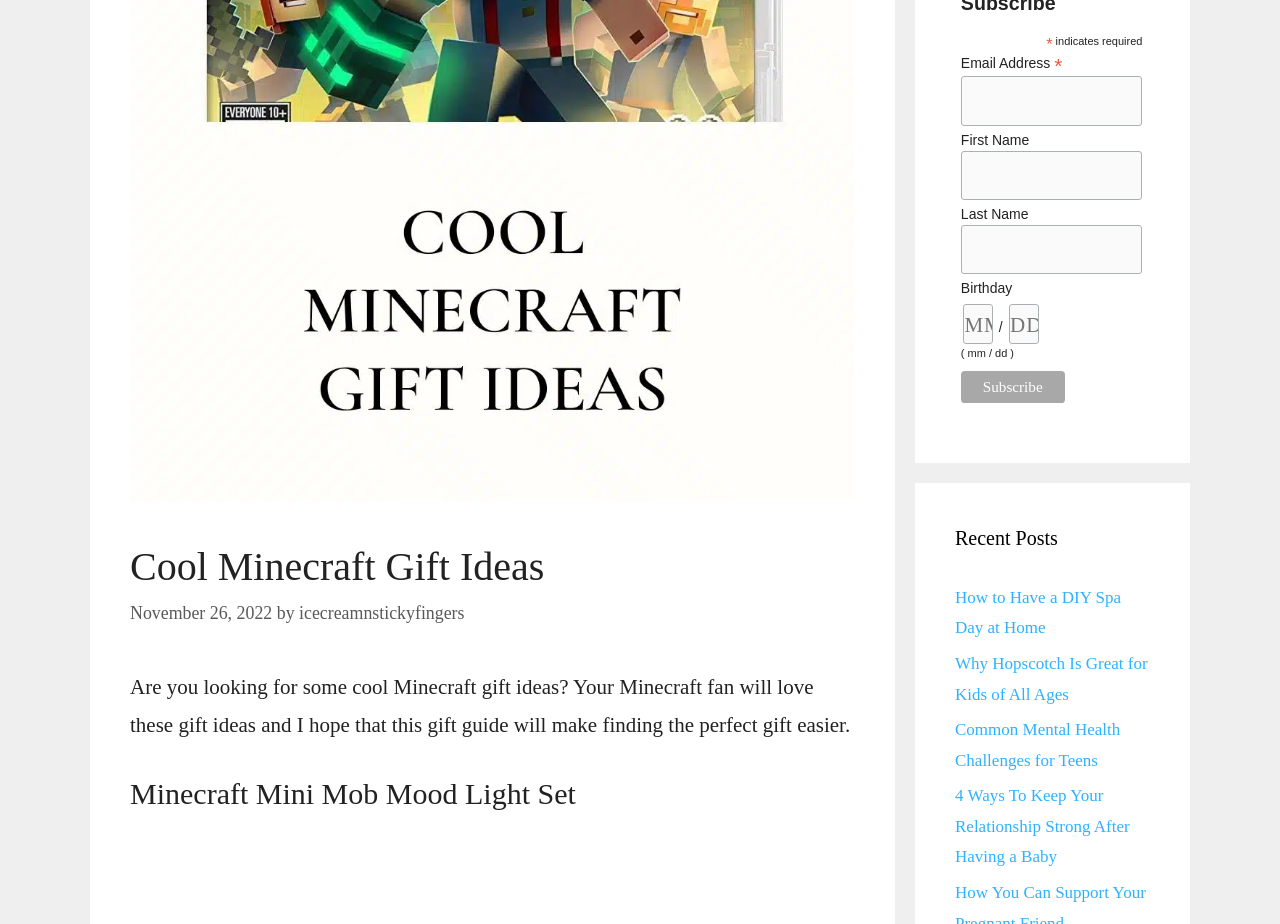What is the title of the first Minecraft gift idea?
From the screenshot, provide a brief answer in one word or phrase.

Minecraft Mini Mob Mood Light Set